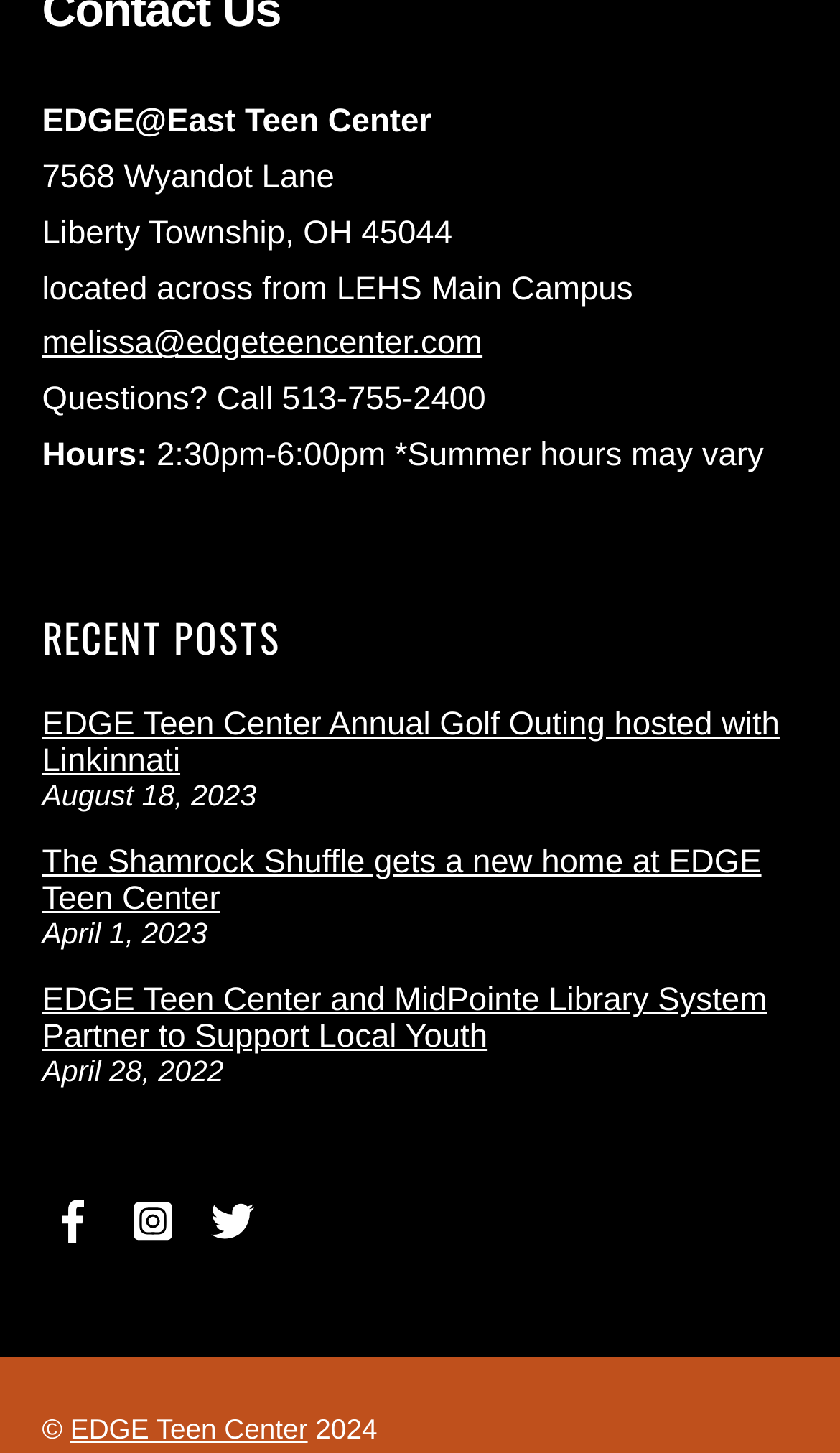What is the copyright year of EDGE Teen Center?
Refer to the image and respond with a one-word or short-phrase answer.

2024